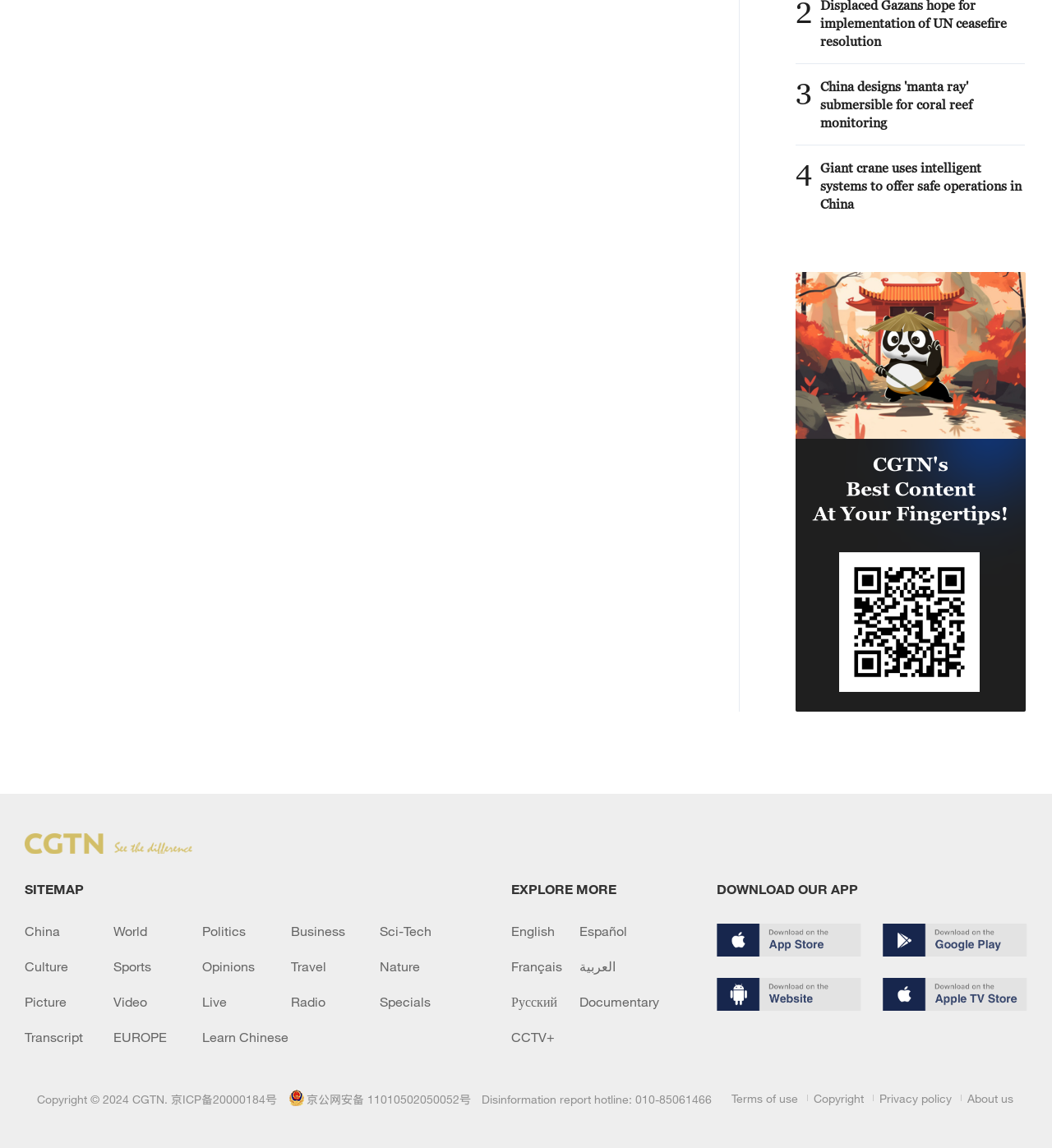What type of content is available on this website?
From the details in the image, answer the question comprehensively.

The website has various links and headings related to news categories such as China, World, Politics, Business, Sci-Tech, Culture, Sports, Opinions, Travel, and Nature, indicating that the website provides news content.